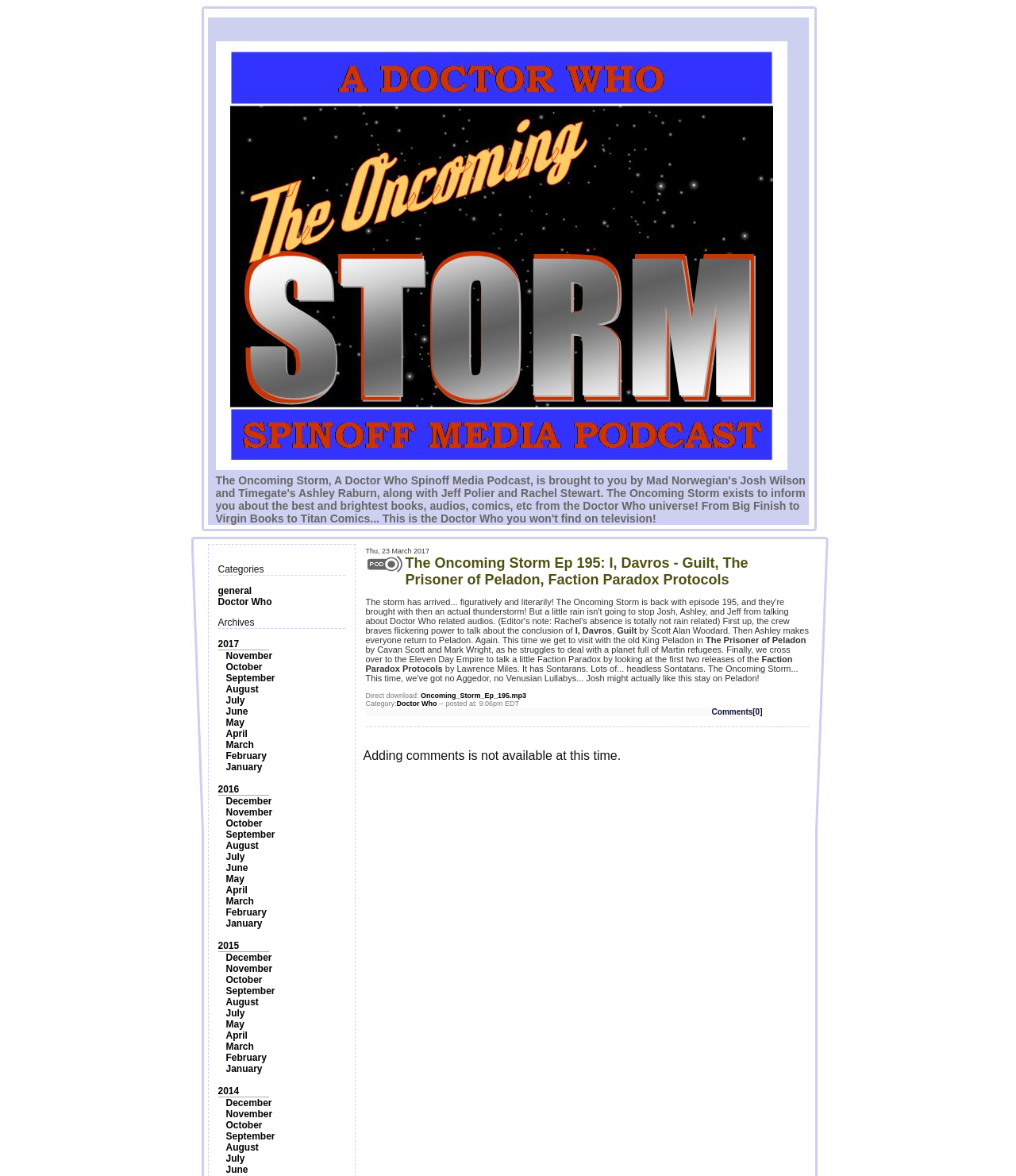Locate the bounding box coordinates of the region to be clicked to comply with the following instruction: "View the 'Doctor Who' category". The coordinates must be four float numbers between 0 and 1, in the form [left, top, right, bottom].

[0.39, 0.595, 0.43, 0.602]